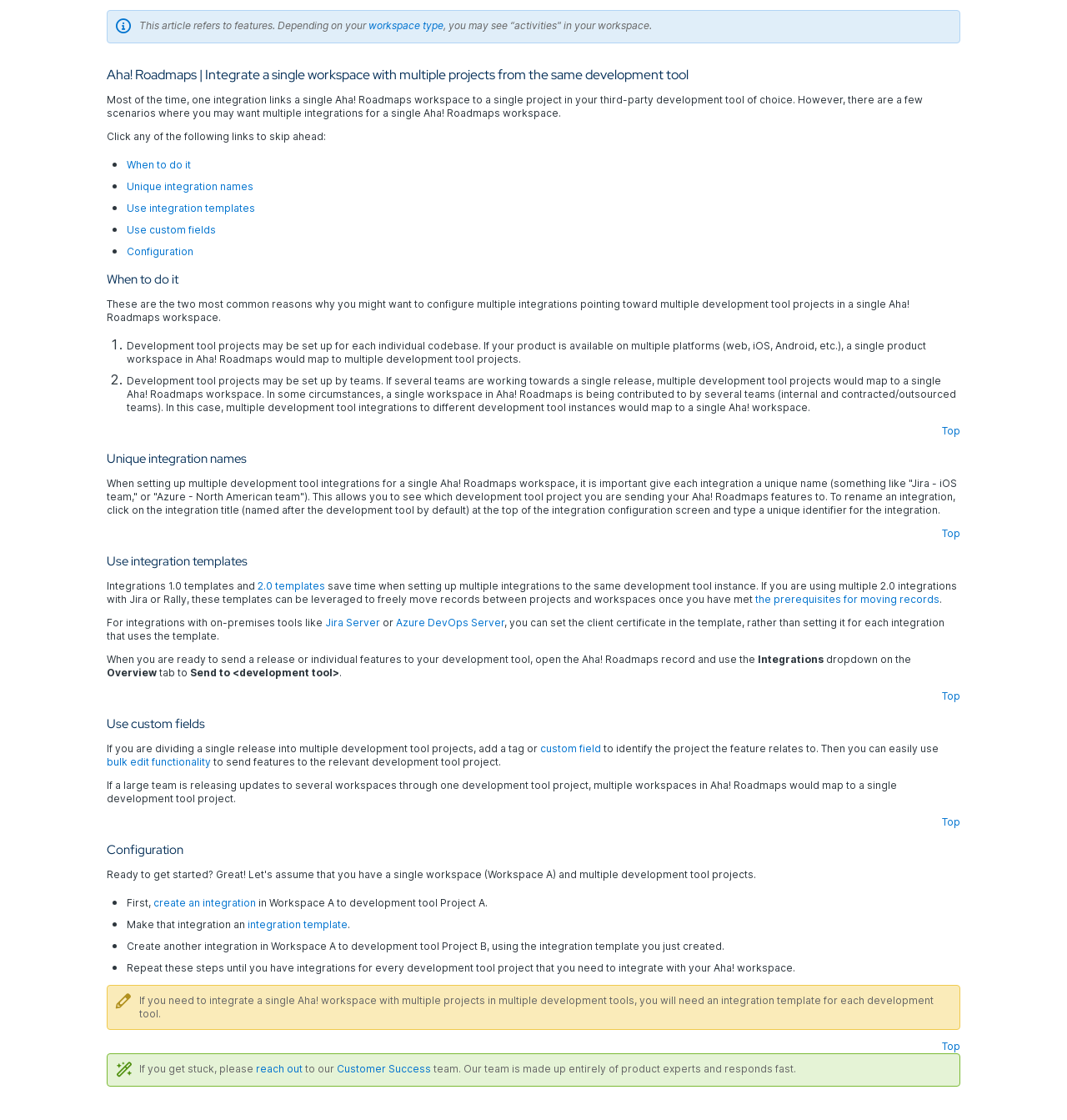Give a detailed explanation of the elements present on the webpage.

This webpage is about integrating a single Aha! Roadmaps workspace with multiple projects from the same development tool. The page is divided into several sections, each with a heading and descriptive text. 

At the top of the page, there is a brief introduction to the topic, followed by a heading that reads "Aha! Roadmaps | Integrate a single workspace with multiple projects from the same development tool." Below this heading, there is a paragraph of text that explains the concept of integrating a single Aha! Roadmaps workspace with multiple projects.

The next section is titled "When to do it" and lists two reasons why you might want to configure multiple integrations pointing toward multiple development tool projects in a single Aha! Roadmaps workspace. These reasons are explained in detail, with each point numbered and accompanied by a brief description.

Following this section, there are four more sections, each with its own heading: "Unique integration names", "Use integration templates", "Use custom fields", and "Configuration". Each of these sections provides detailed information on how to integrate a single Aha! Roadmaps workspace with multiple projects from the same development tool.

Throughout the page, there are links to other relevant topics, such as "Top", "When to do it", "Unique integration names", "Use integration templates", "Use custom fields", and "Configuration". These links allow the user to quickly navigate to specific sections of the page.

At the bottom of the page, there is a final section that provides contact information for the Customer Success team, in case the user needs further assistance.